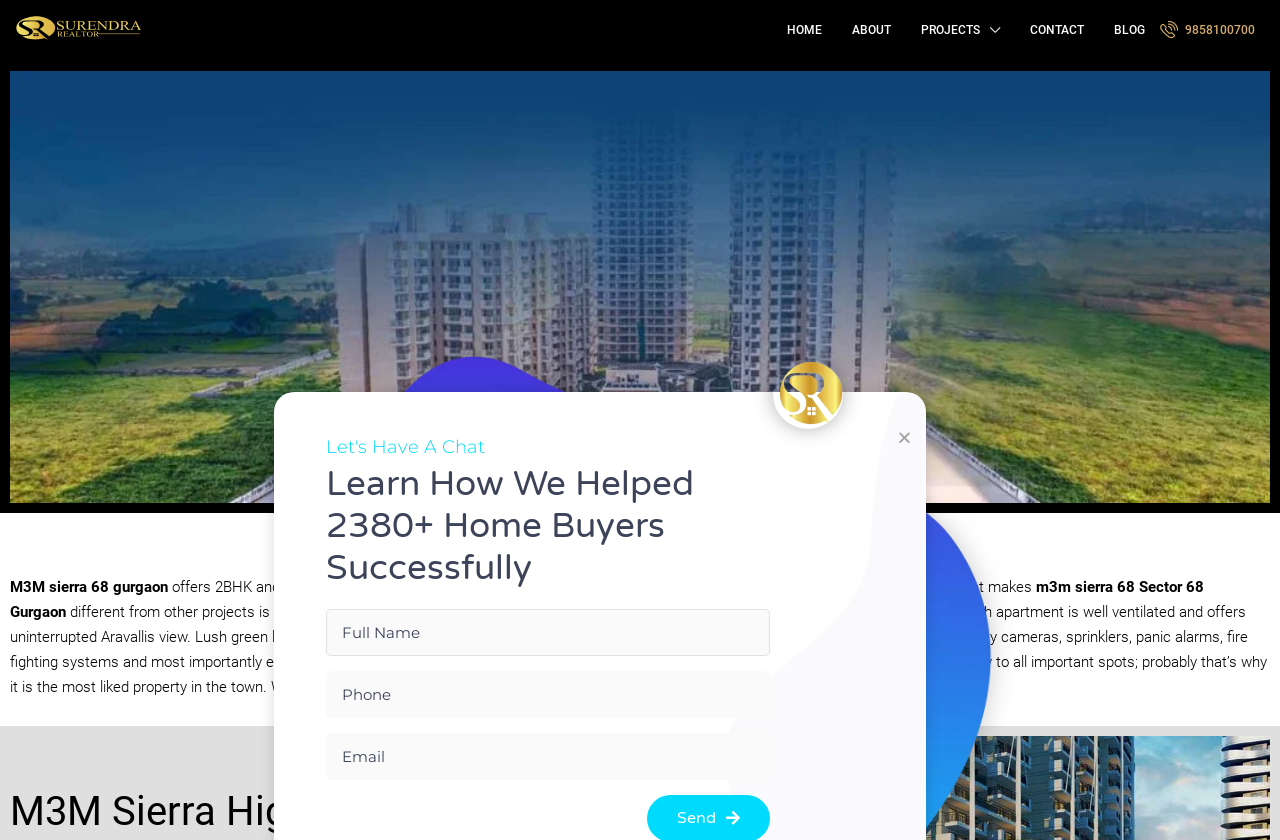Find the bounding box coordinates of the clickable region needed to perform the following instruction: "Enter your full name in the textbox". The coordinates should be provided as four float numbers between 0 and 1, i.e., [left, top, right, bottom].

[0.254, 0.725, 0.601, 0.781]